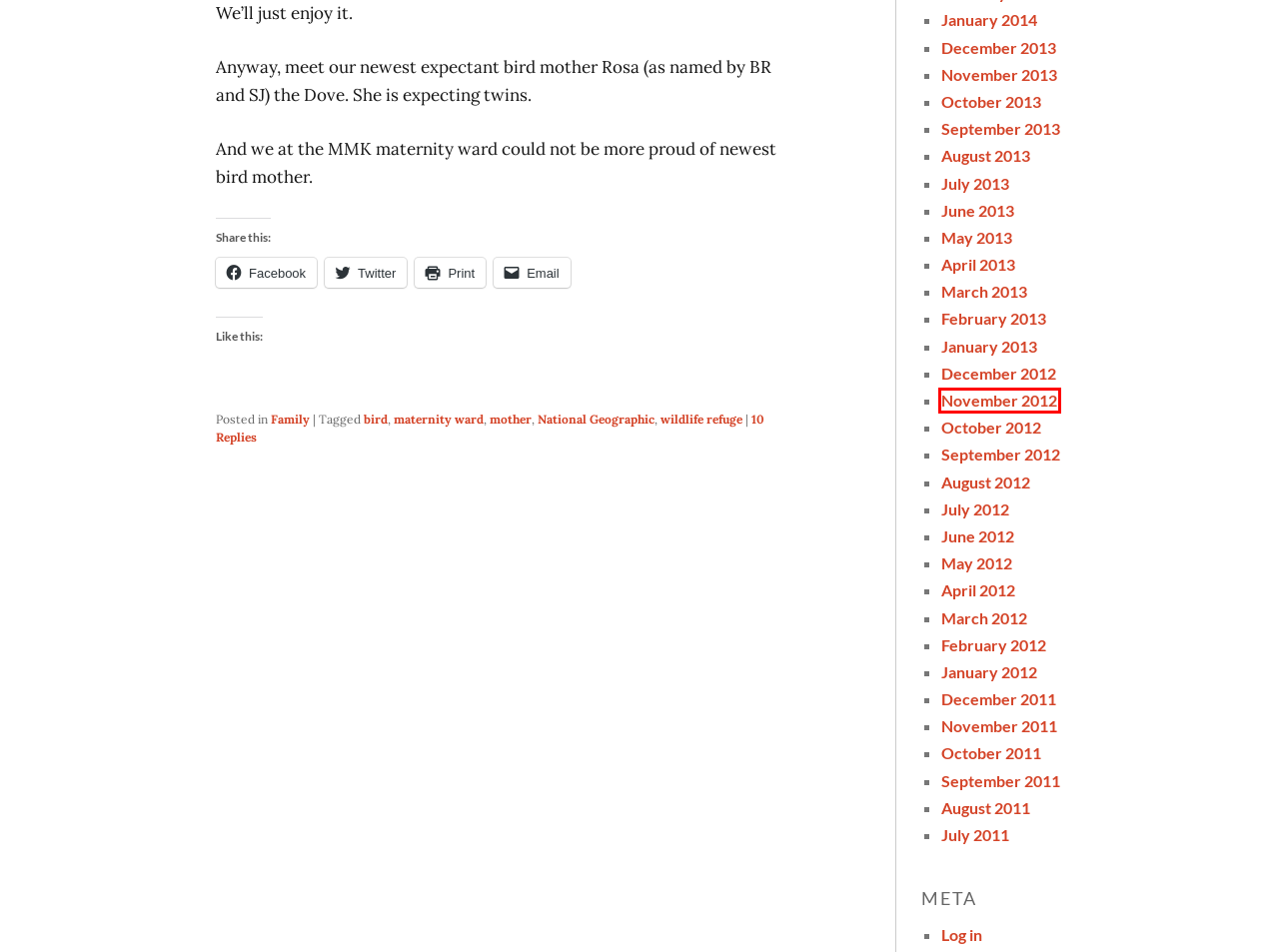You’re provided with a screenshot of a webpage that has a red bounding box around an element. Choose the best matching webpage description for the new page after clicking the element in the red box. The options are:
A. May 2012 - Larry D. Bernstein | Freelance Writer
B. July 2011 - Larry D. Bernstein | Freelance Writer
C. August 2011 - Larry D. Bernstein | Freelance Writer
D. mother Archives - Larry D. Bernstein | Freelance Writer
E. November 2012 - Larry D. Bernstein | Freelance Writer
F. maternity ward Archives - Larry D. Bernstein | Freelance Writer
G. September 2012 - Larry D. Bernstein | Freelance Writer
H. May 2013 - Larry D. Bernstein | Freelance Writer

E